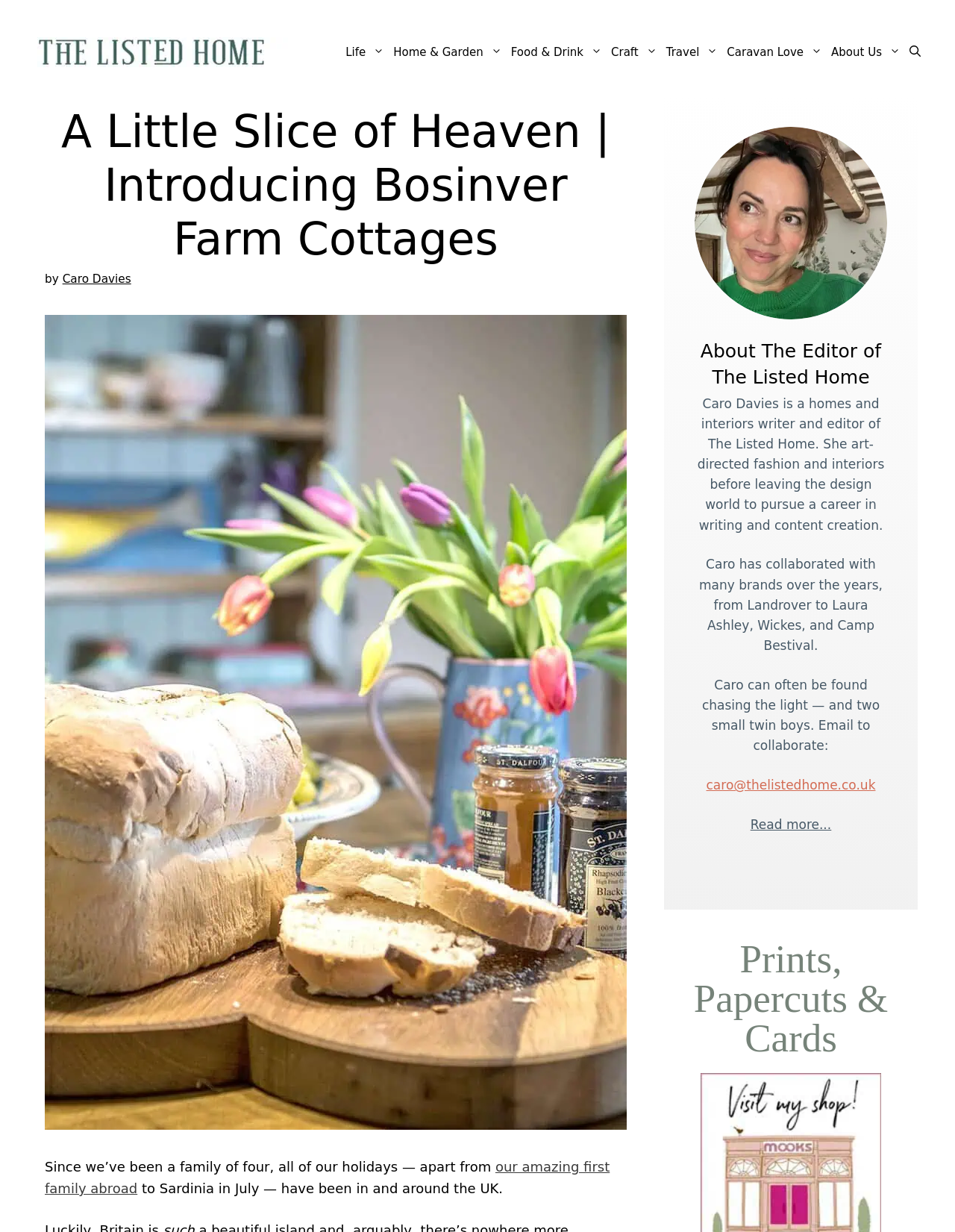What is the profession of Caro Davies?
Using the image, give a concise answer in the form of a single word or short phrase.

homes and interiors writer and editor